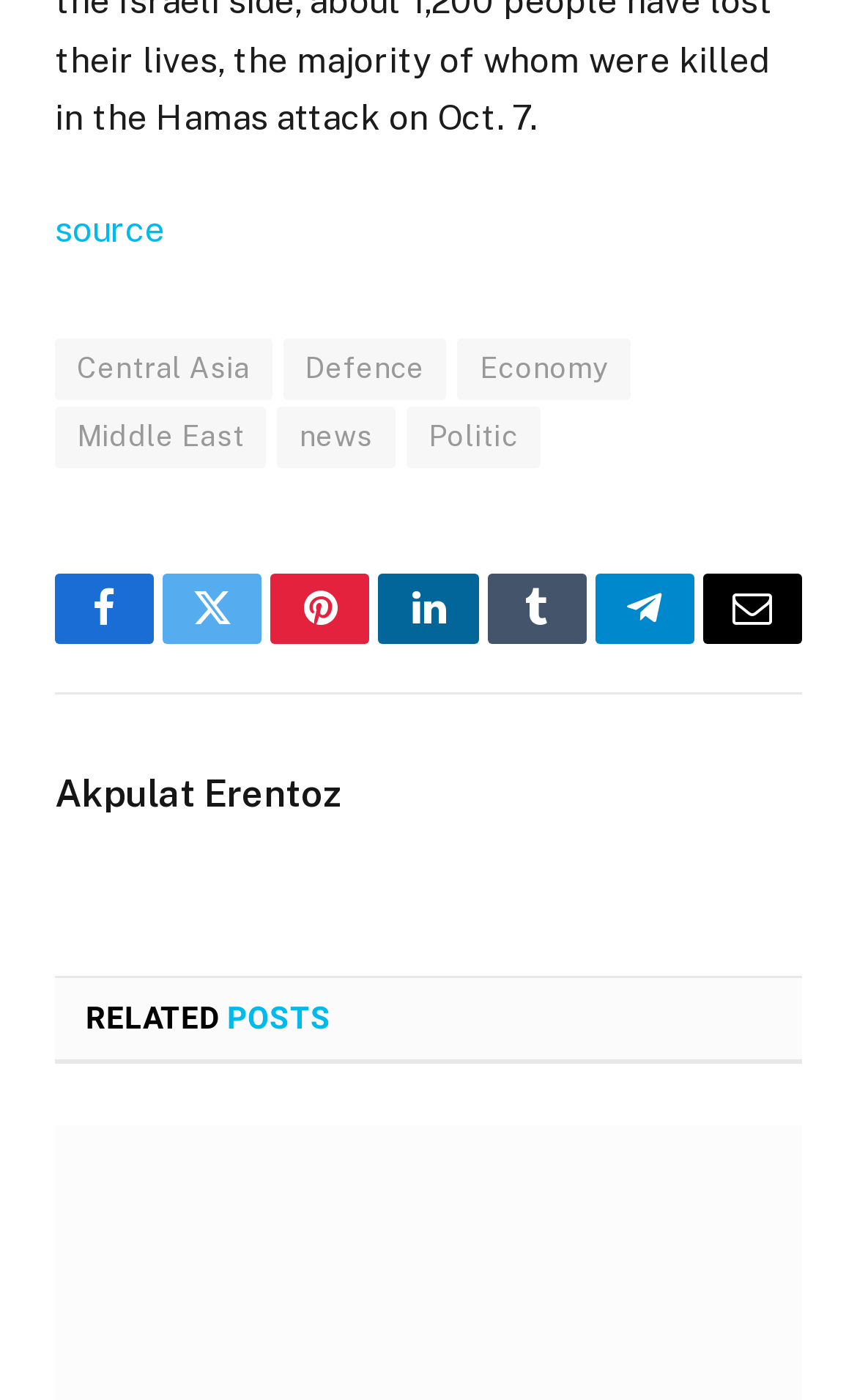Please give a short response to the question using one word or a phrase:
What is the title of the section below the social media links?

RELATED POSTS